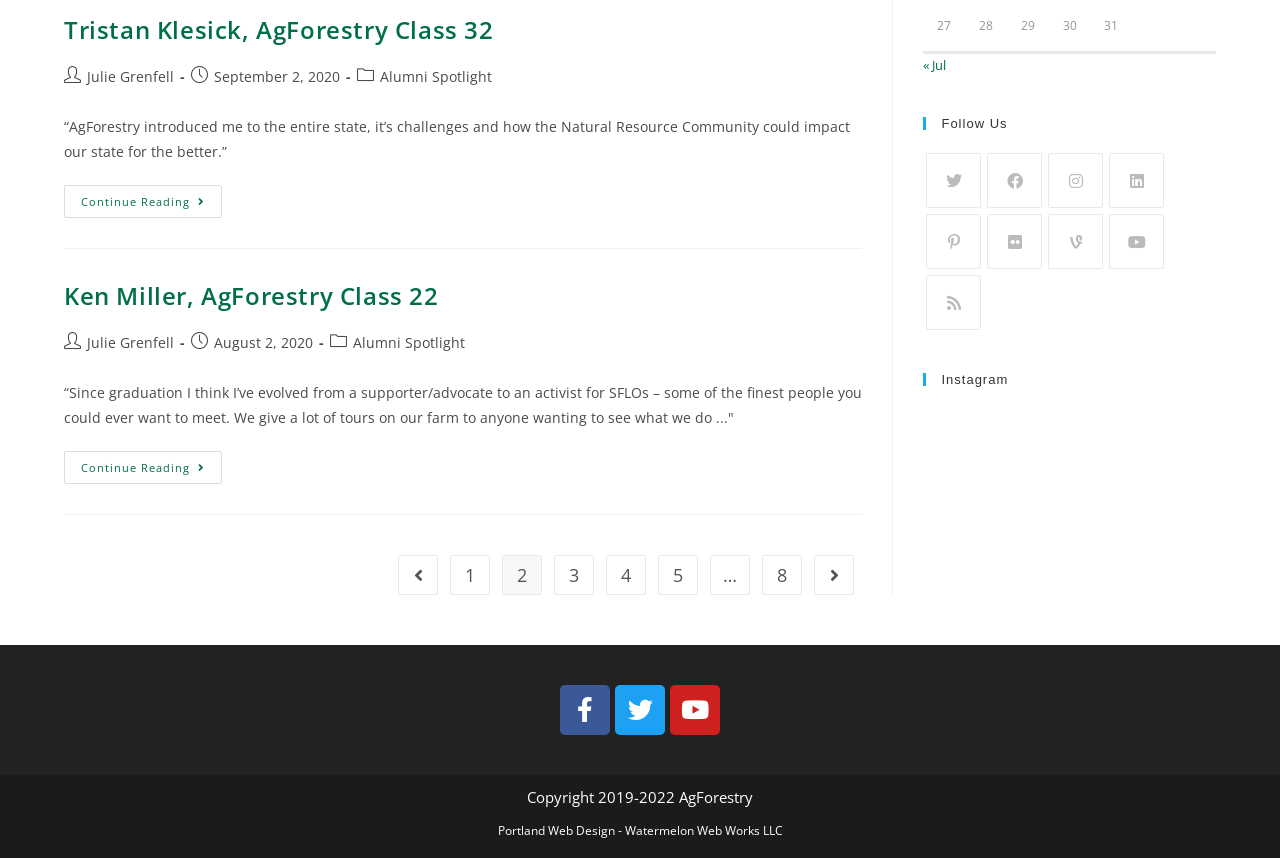Bounding box coordinates should be in the format (top-left x, top-left y, bottom-right x, bottom-right y) and all values should be floating point numbers between 0 and 1. Determine the bounding box coordinate for the UI element described as: Ken Miller, AgForestry Class 22

[0.05, 0.325, 0.343, 0.363]